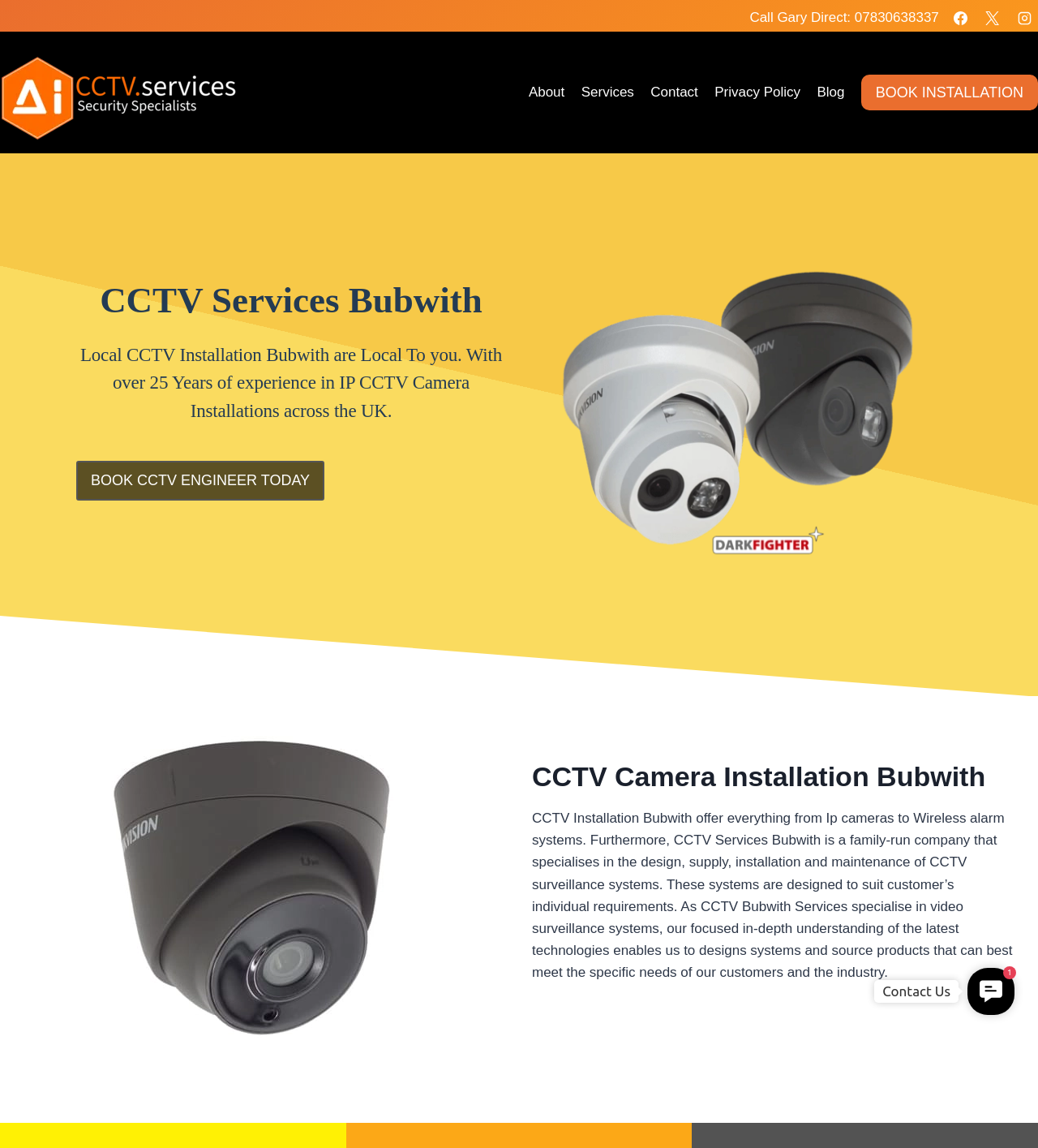Locate the bounding box coordinates of the area that needs to be clicked to fulfill the following instruction: "Call Gary Direct". The coordinates should be in the format of four float numbers between 0 and 1, namely [left, top, right, bottom].

[0.722, 0.009, 0.905, 0.022]